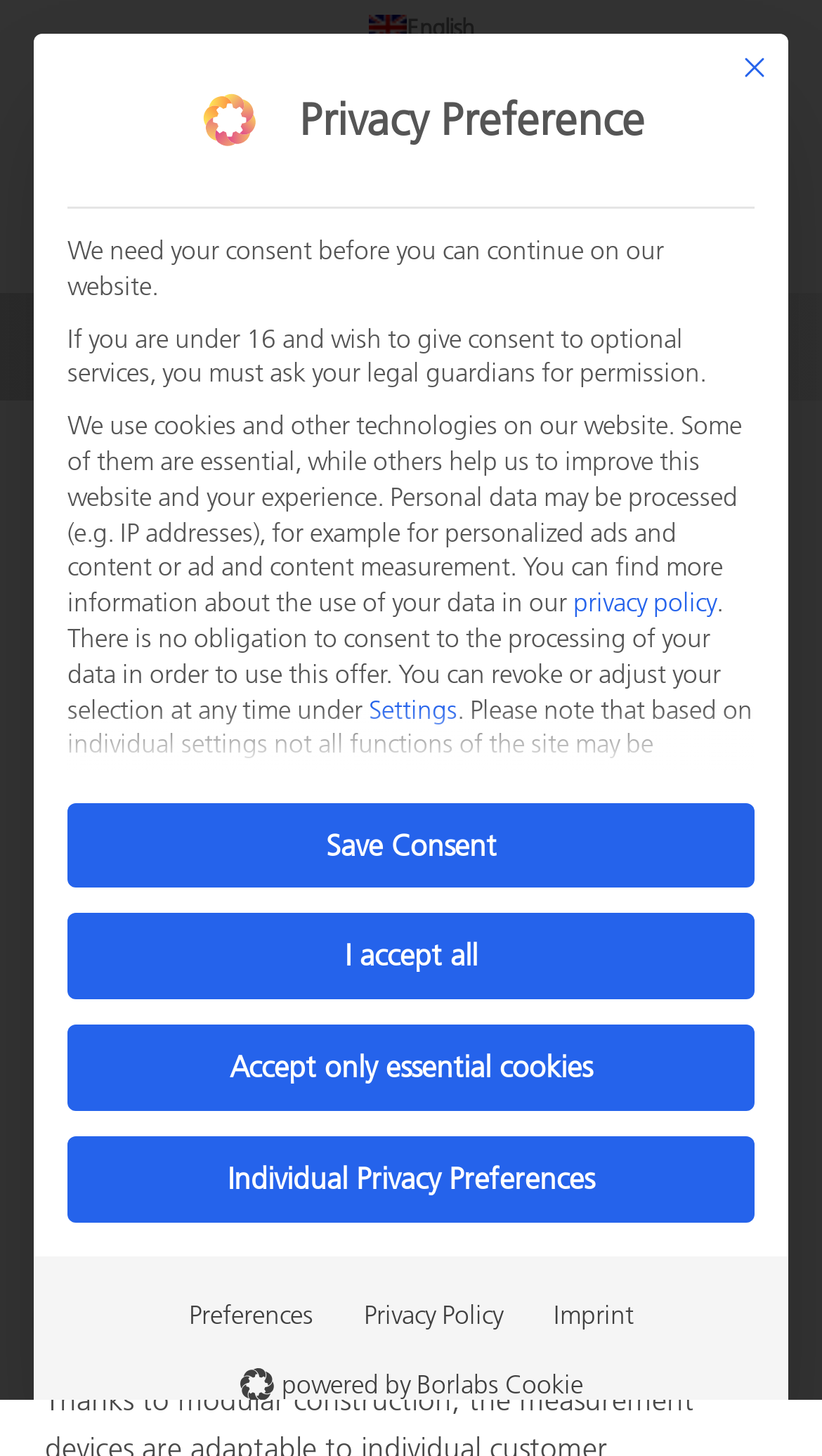Please indicate the bounding box coordinates of the element's region to be clicked to achieve the instruction: "Click the ACCRETECH TOKYO SEIMITSU link". Provide the coordinates as four float numbers between 0 and 1, i.e., [left, top, right, bottom].

[0.372, 0.055, 0.746, 0.075]